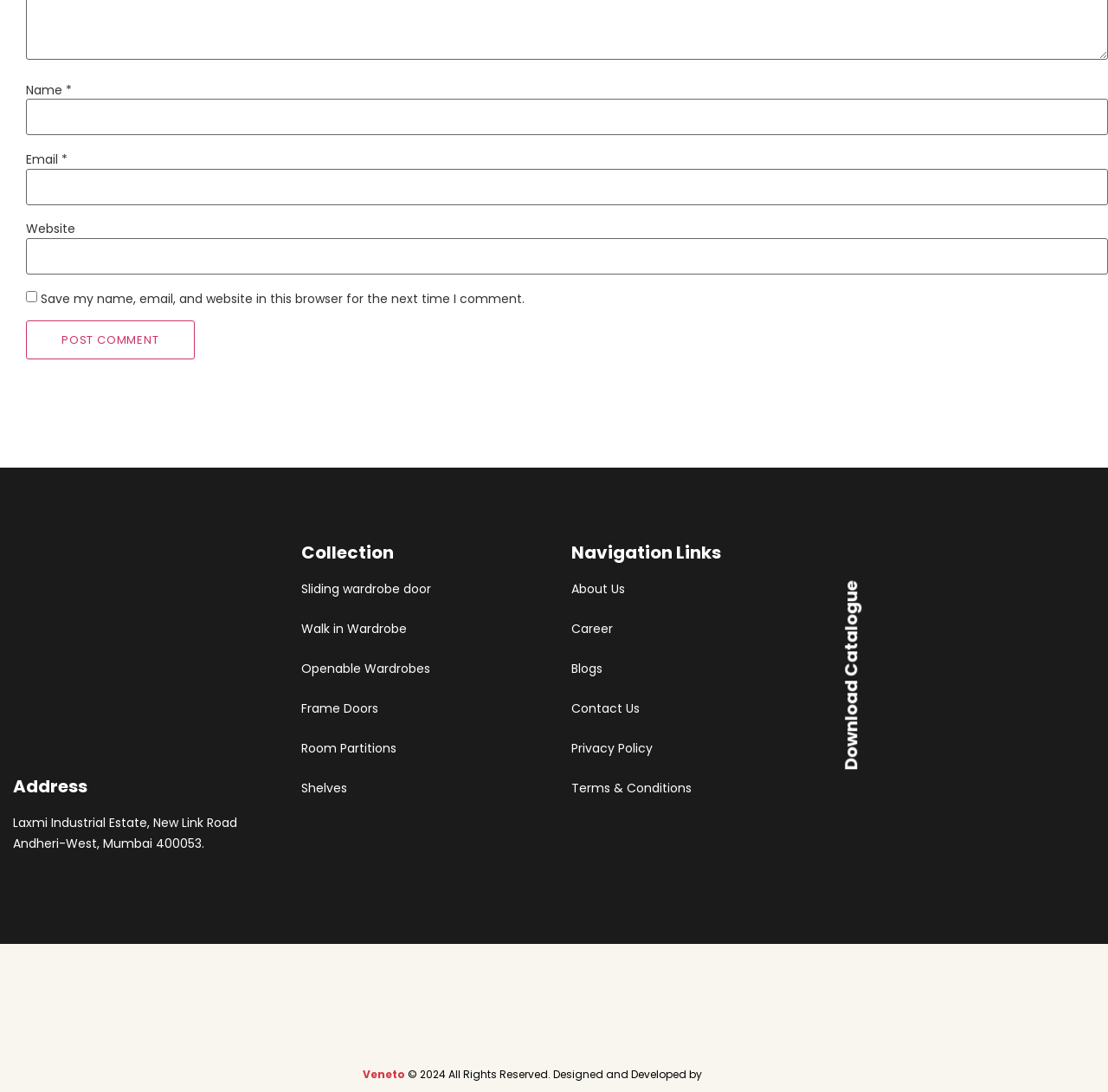Find the bounding box coordinates for the element that must be clicked to complete the instruction: "Visit the About Us page". The coordinates should be four float numbers between 0 and 1, indicated as [left, top, right, bottom].

[0.516, 0.53, 0.744, 0.549]